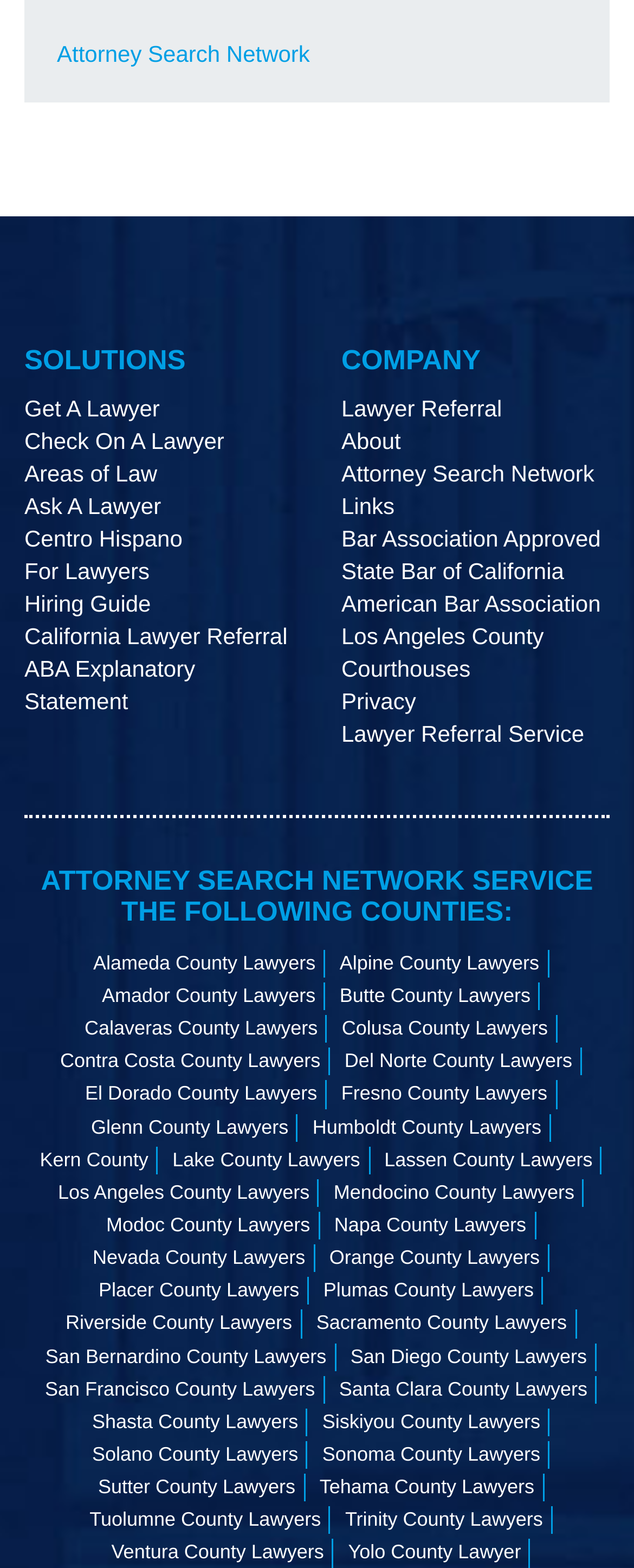Can you specify the bounding box coordinates for the region that should be clicked to fulfill this instruction: "Click on TRANSFER link".

None